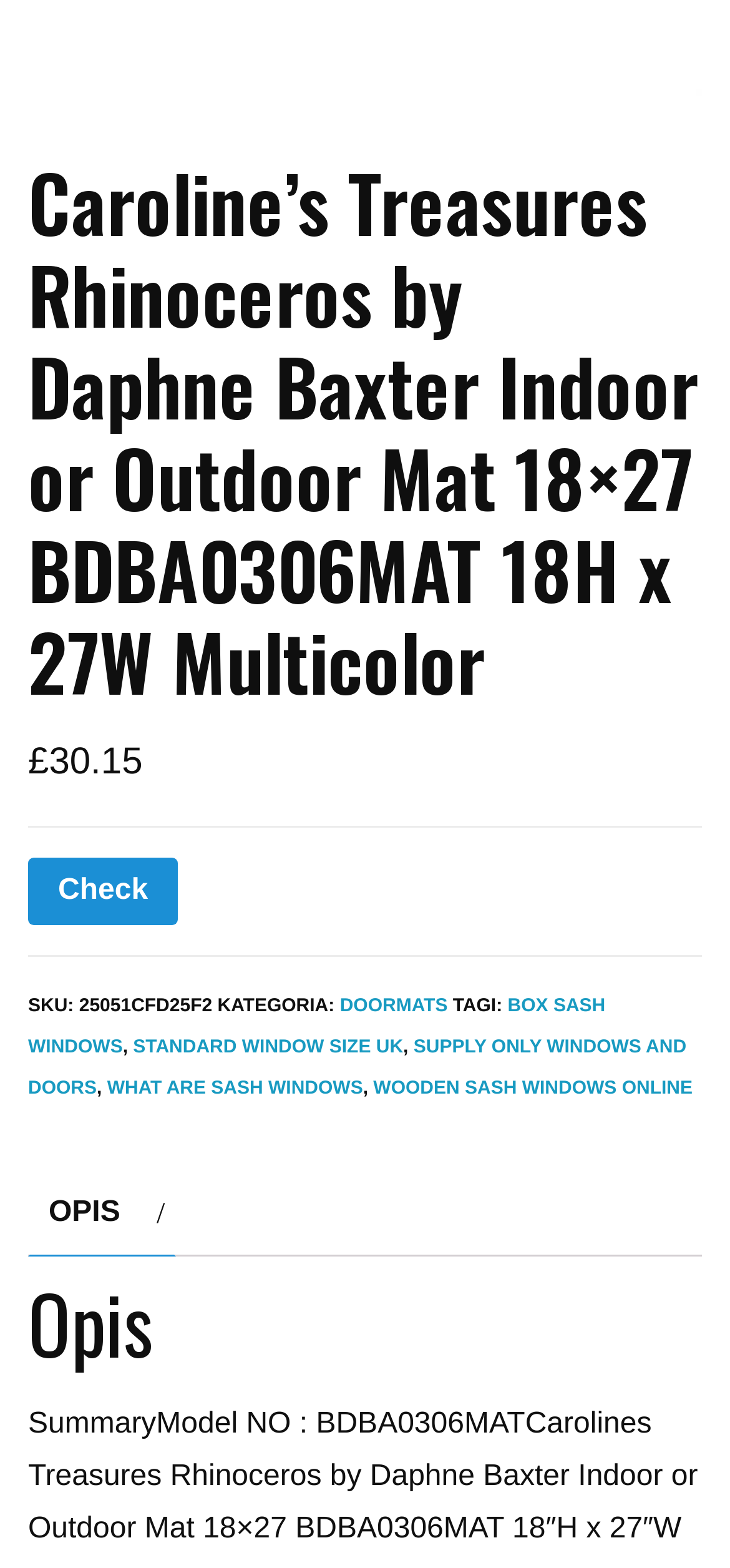How many tabs are there in the product description?
Please give a detailed answer to the question using the information shown in the image.

There is a tab list below the product title, and there is only one tab visible, which is 'OPIS /'.